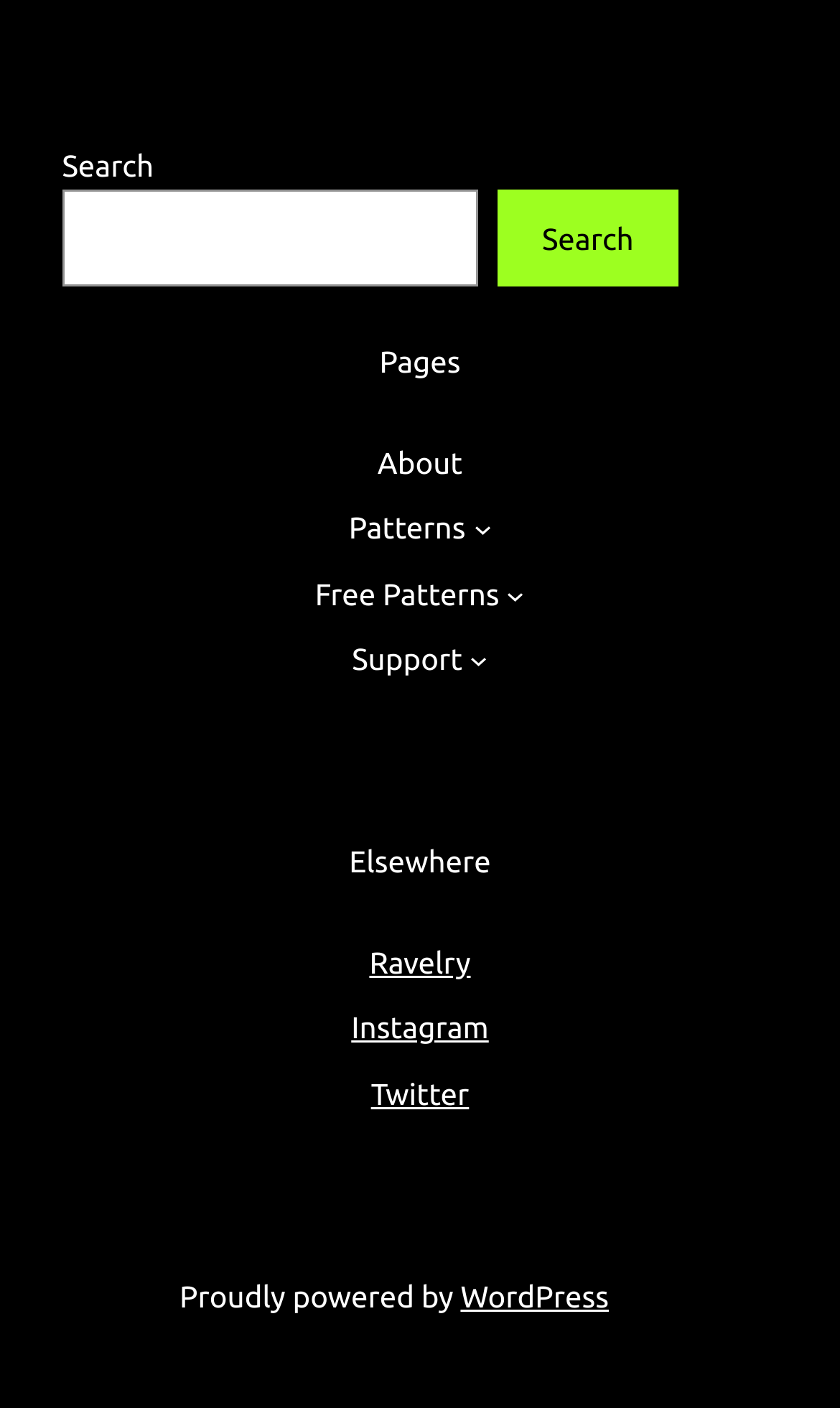Indicate the bounding box coordinates of the clickable region to achieve the following instruction: "Click on WordPress."

[0.548, 0.909, 0.725, 0.933]